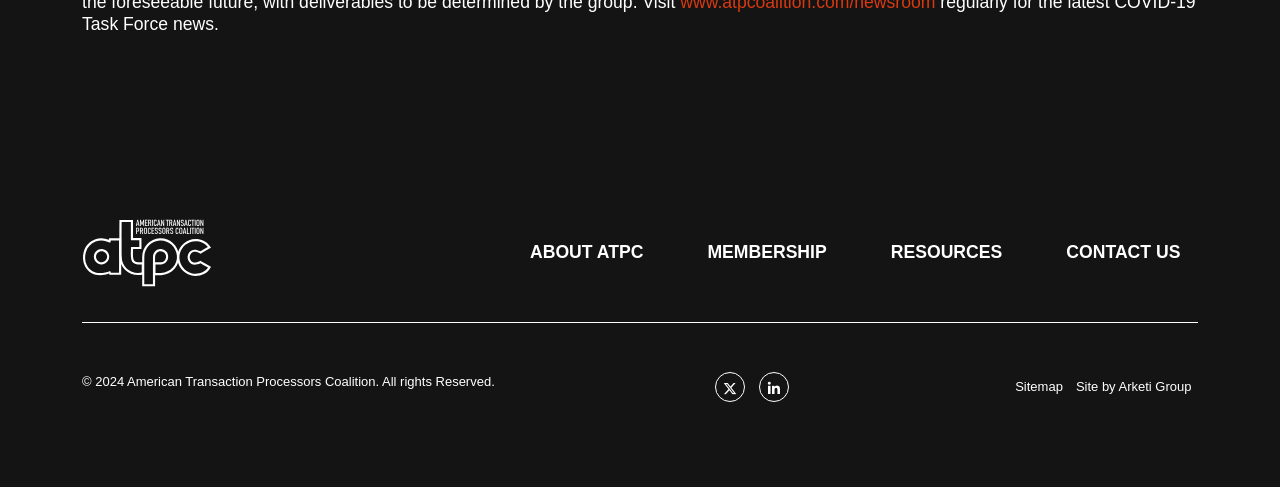Provide the bounding box coordinates of the HTML element described by the text: "Sitemap".

[0.793, 0.779, 0.83, 0.81]